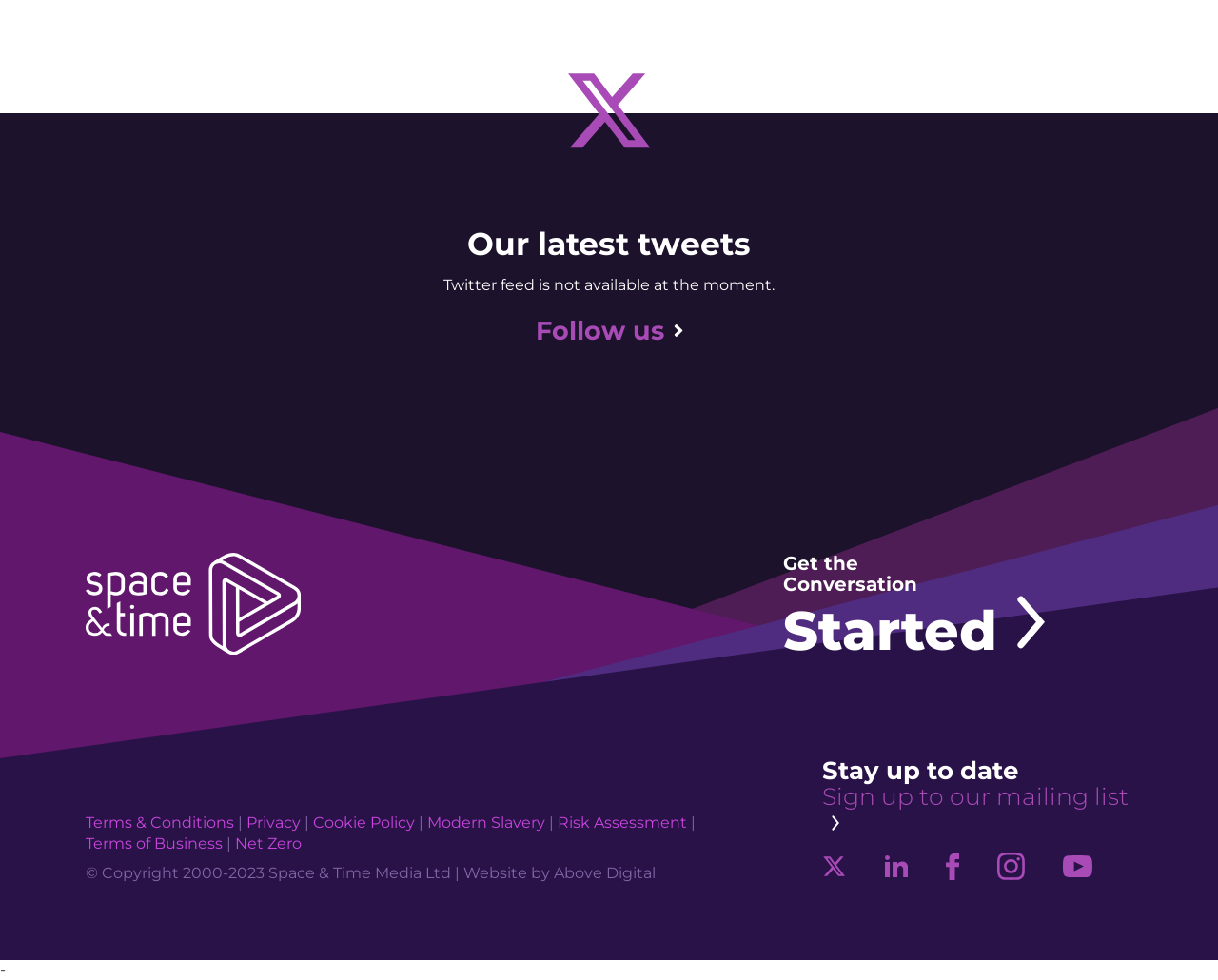What are the links at the bottom of the webpage for?
Answer with a single word or phrase by referring to the visual content.

Terms and policies